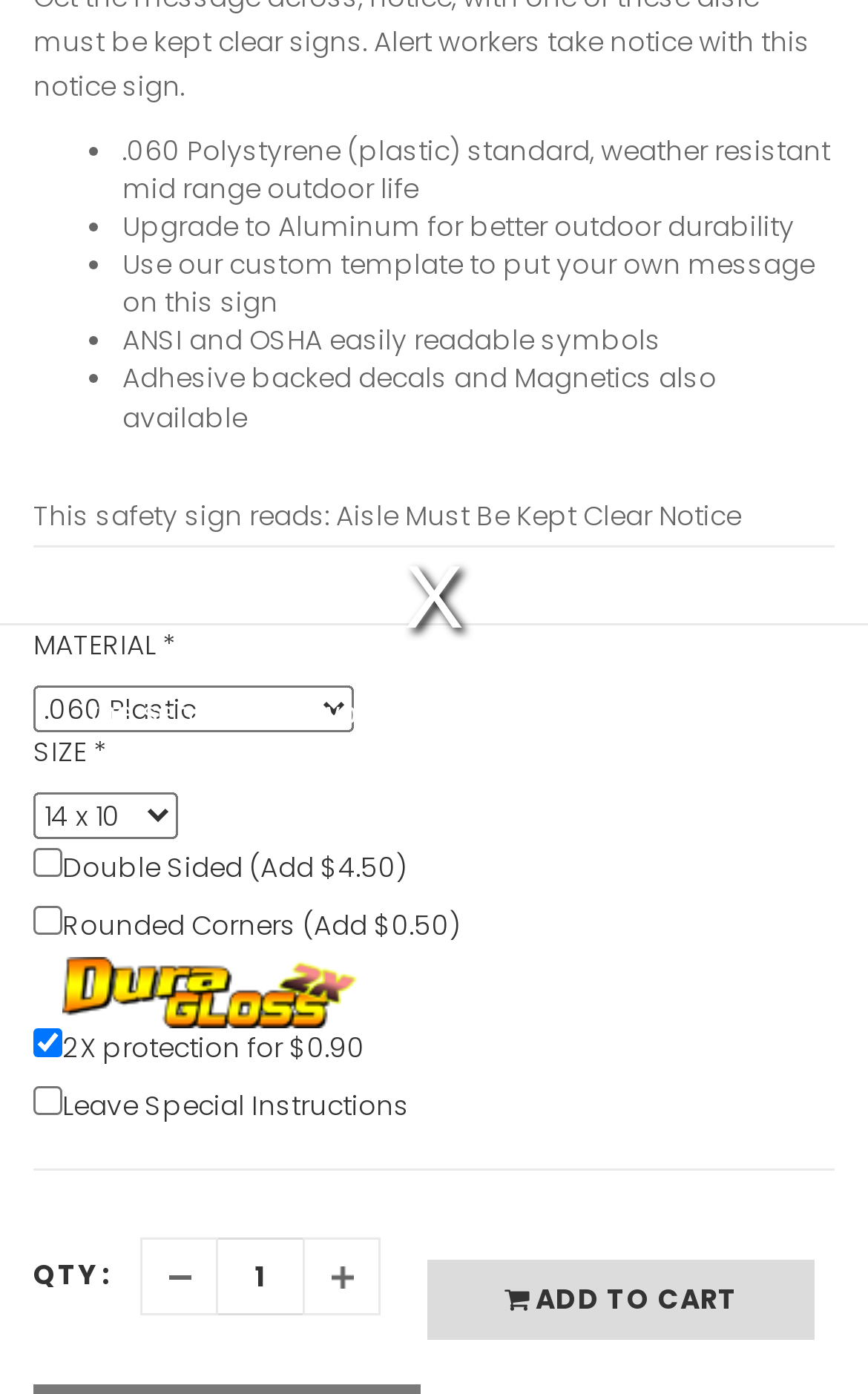Identify the bounding box coordinates for the region to click in order to carry out this instruction: "Select material". Provide the coordinates using four float numbers between 0 and 1, formatted as [left, top, right, bottom].

[0.038, 0.492, 0.408, 0.525]